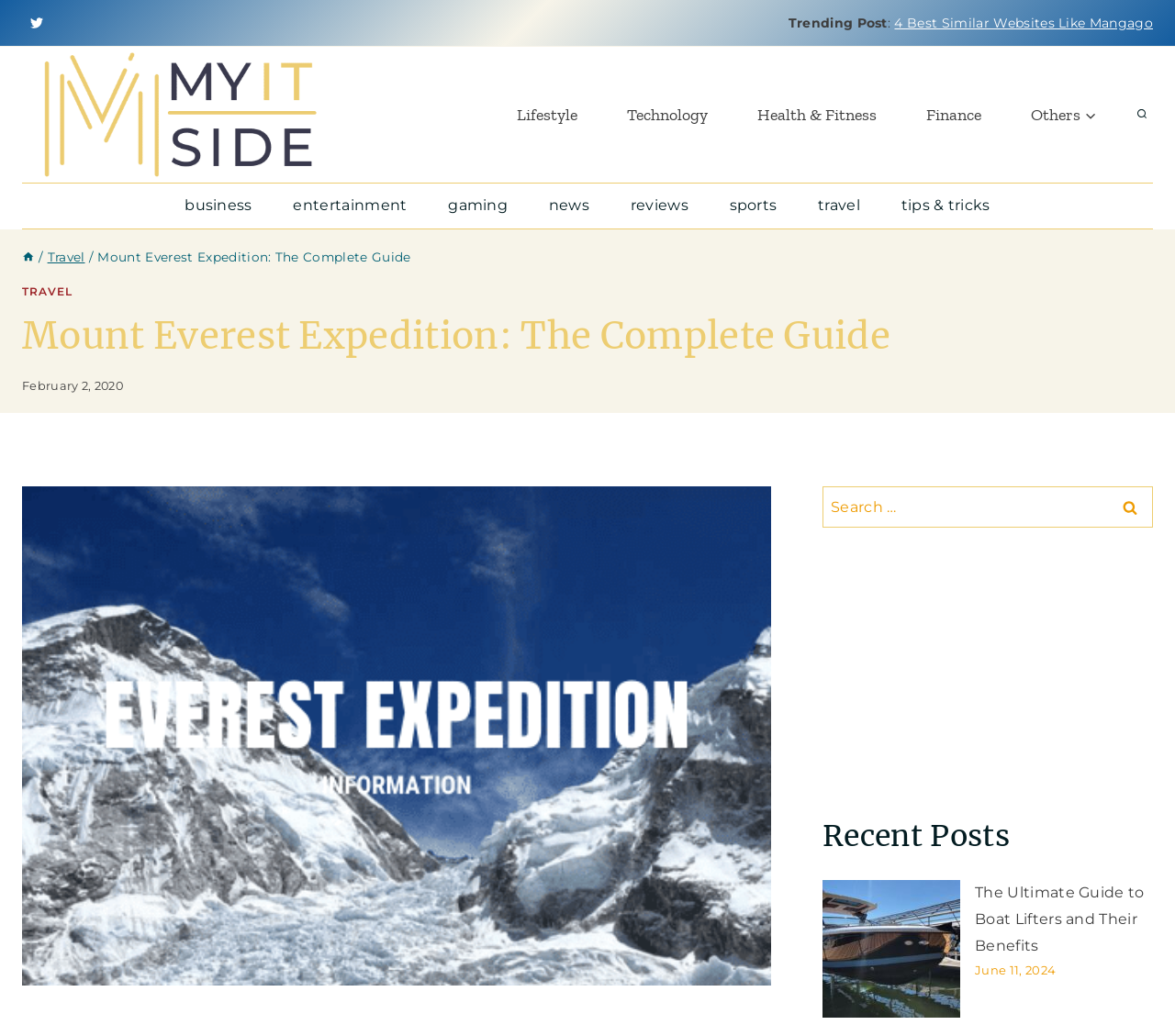Please identify the primary heading on the webpage and return its text.

Mount Everest Expedition: The Complete Guide